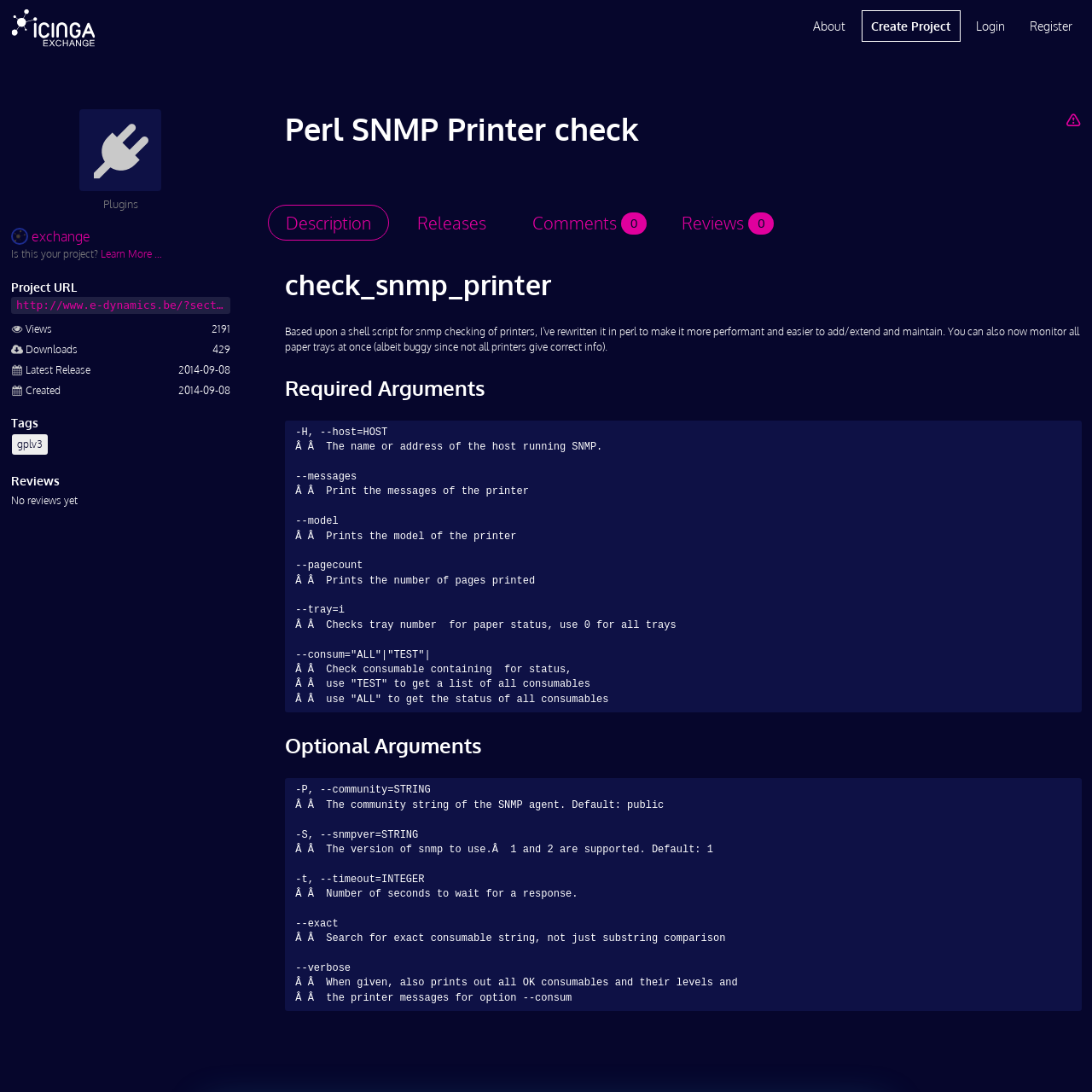Give a detailed account of the webpage.

This webpage is about a project called "Perl SNMP Printer check" on Icinga Exchange, a platform for plugins. The project is categorized under "Plugins" and was published on September 8, 2014. 

At the top of the page, there are five links: an empty link, "About", "Create Project", "Login", and "Register". Below these links, there is a main section that takes up most of the page. 

On the top-left of the main section, there is a heading "Perl SNMP Printer check" with a link to "Plugins" and an image of a plugin icon. Below this heading, there is a question "Is this your project?" with a "Learn More" link. 

To the right of the heading, there is a project URL link. Below the project URL, there is a description list with five terms: "Views", "Downloads", "Latest Release", "Created", and their corresponding details. 

Further down, there are three headings: "Tags", "Reviews", and "check_snmp_printer". The "Tags" section has a link to "gplv3". The "Reviews" section indicates that there are no reviews yet. 

Below these headings, there are five links: "Description", "Releases", "Comments 0", "Reviews 0", and a heading "Required Arguments" with a detailed description of the required arguments for the plugin. 

Finally, there is a heading "Optional Arguments" with a detailed description of the optional arguments for the plugin.